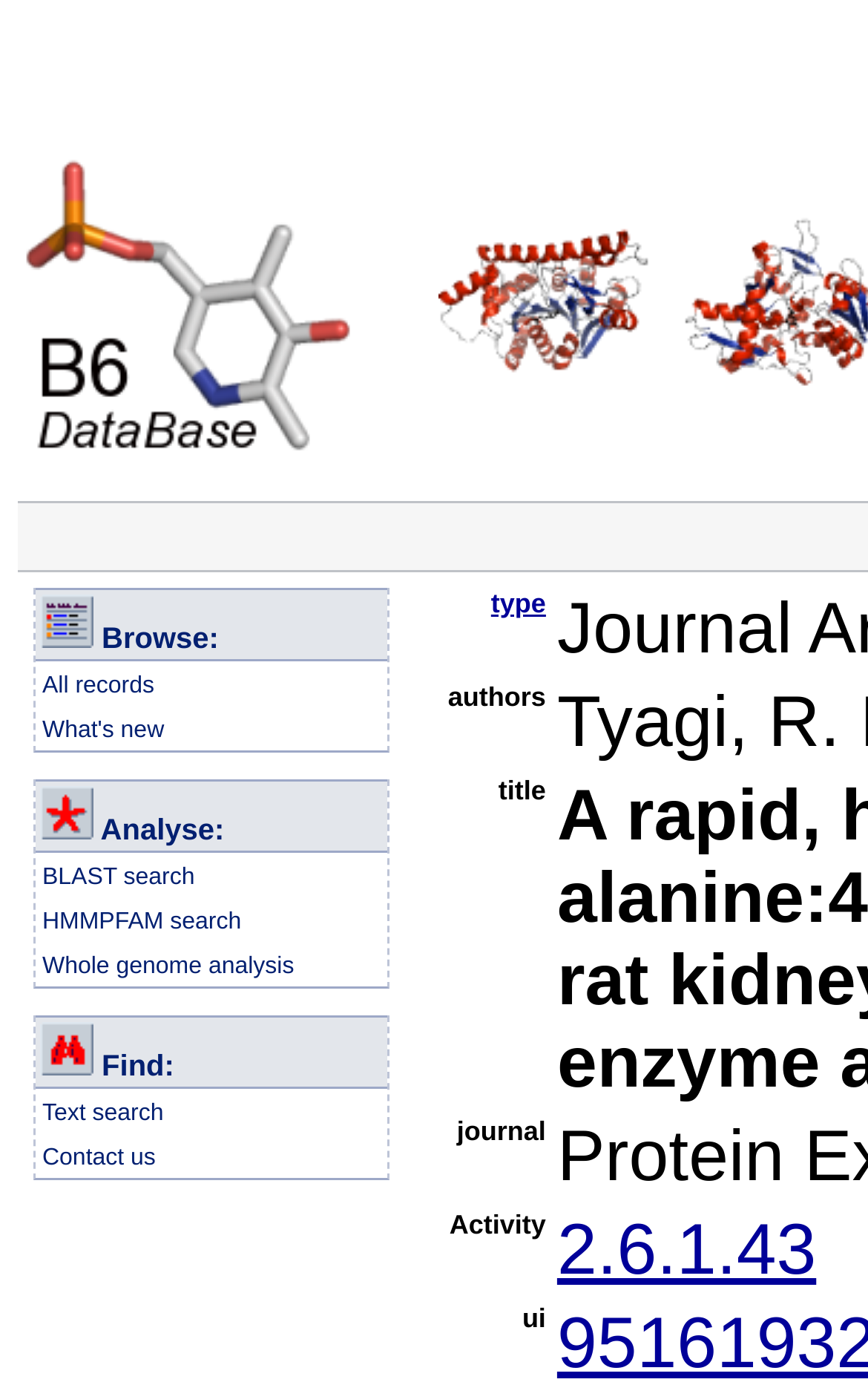How many types of searches are available?
Refer to the image and answer the question using a single word or phrase.

Three